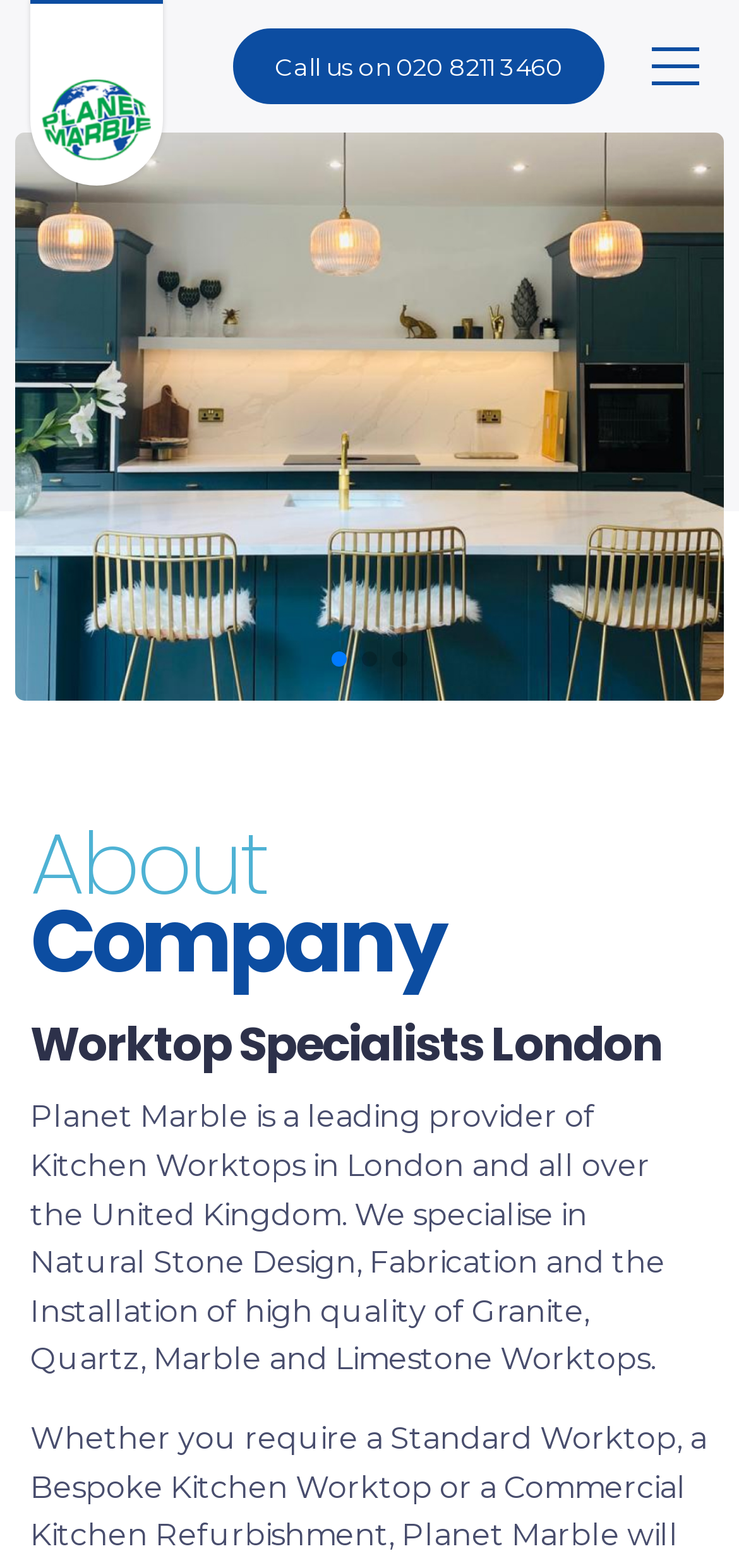Please find the main title text of this webpage.

Worktop Specialists London